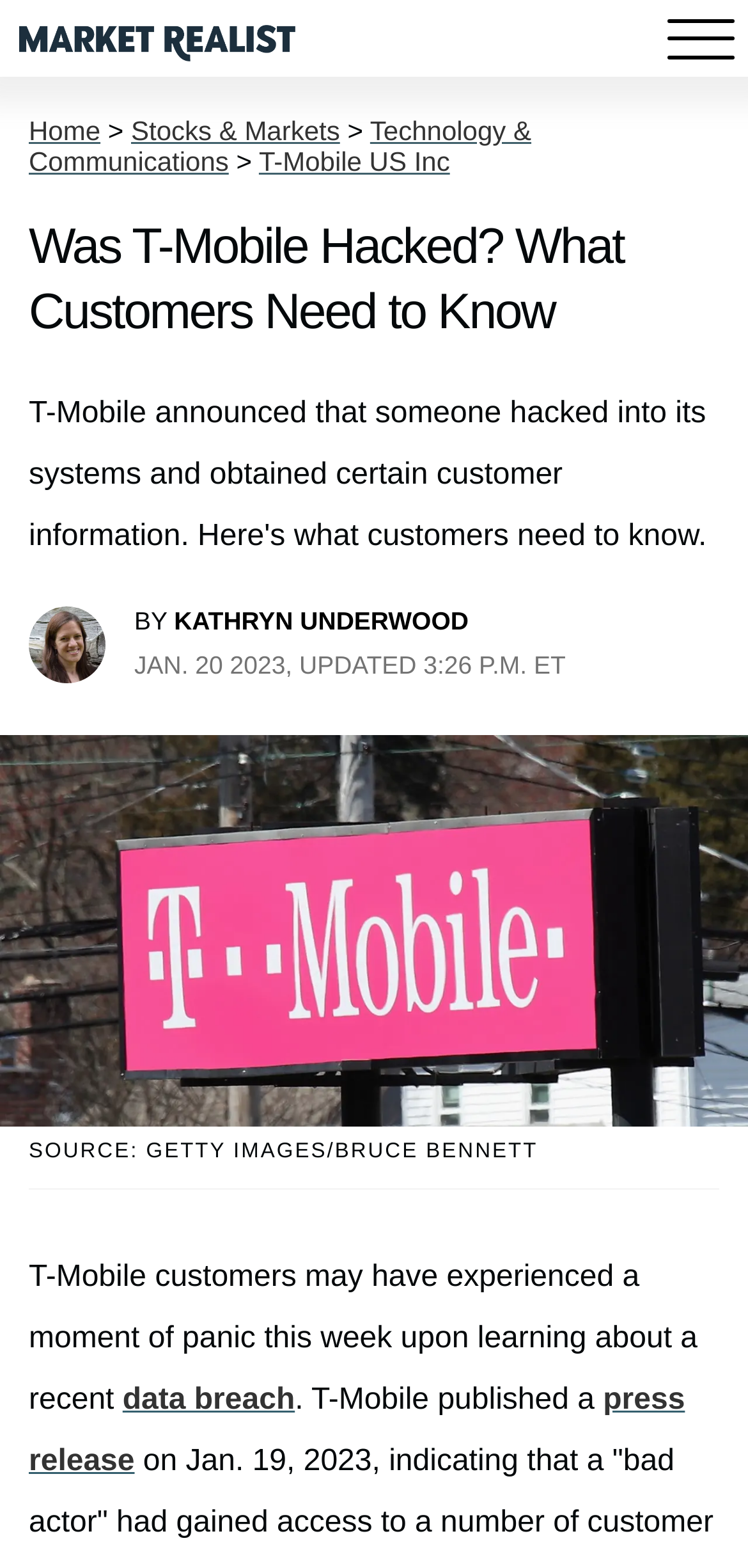What is the date of the article?
Please provide a comprehensive answer based on the contents of the image.

I found the date of the article by looking at the static text 'JAN. 20 2023, UPDATED 3:26 P.M. ET' which indicates the date and time the article was updated.